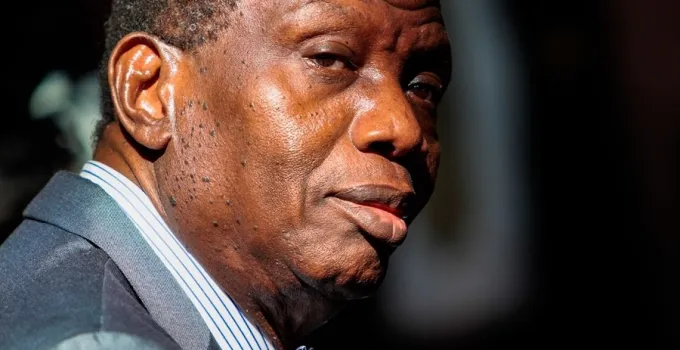Give a one-word or short-phrase answer to the following question: 
What color is the man's shirt?

Light blue and white striped